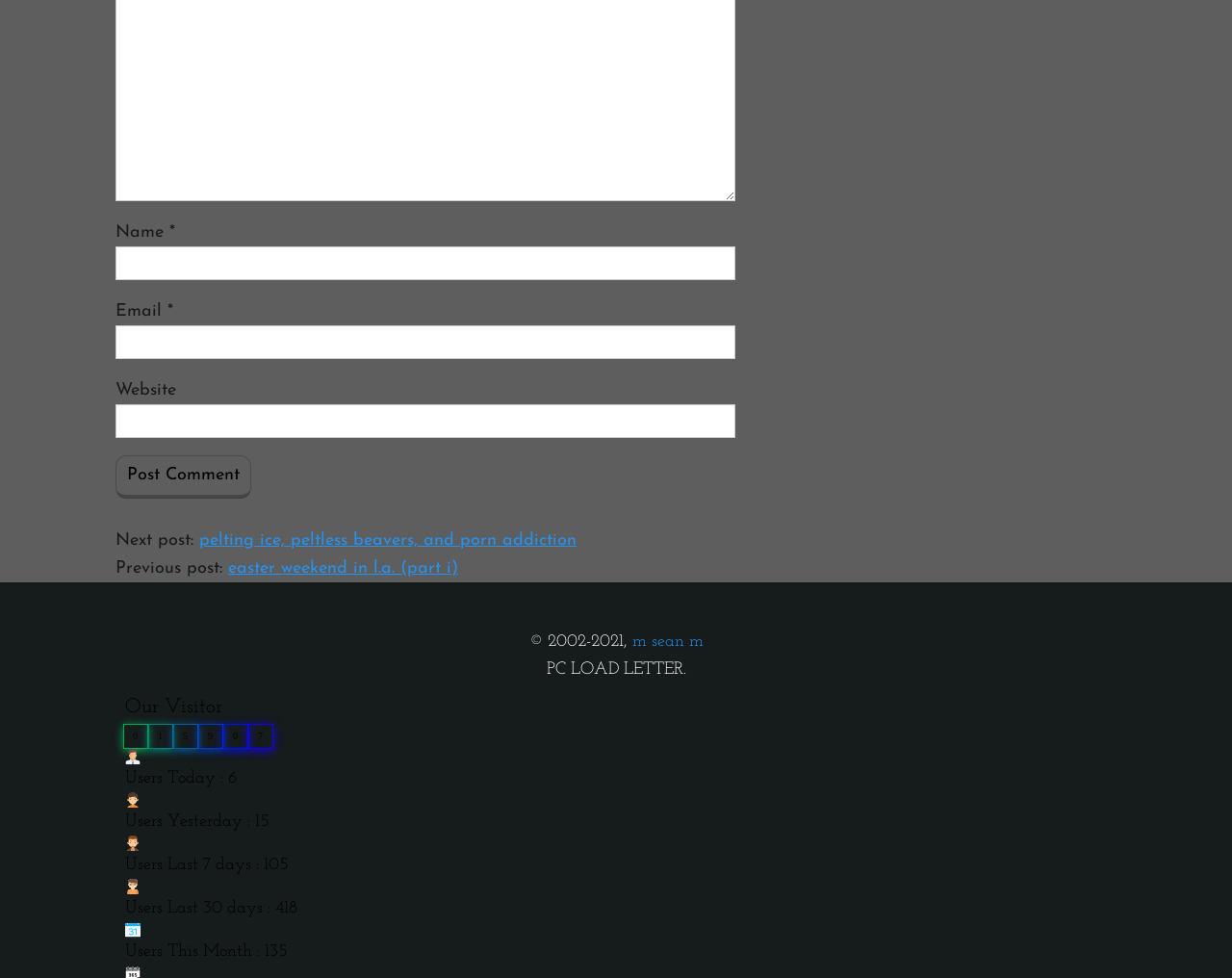Locate the UI element described as follows: "parent_node: Name * name="author"". Return the bounding box coordinates as four float numbers between 0 and 1 in the order [left, top, right, bottom].

[0.094, 0.252, 0.597, 0.287]